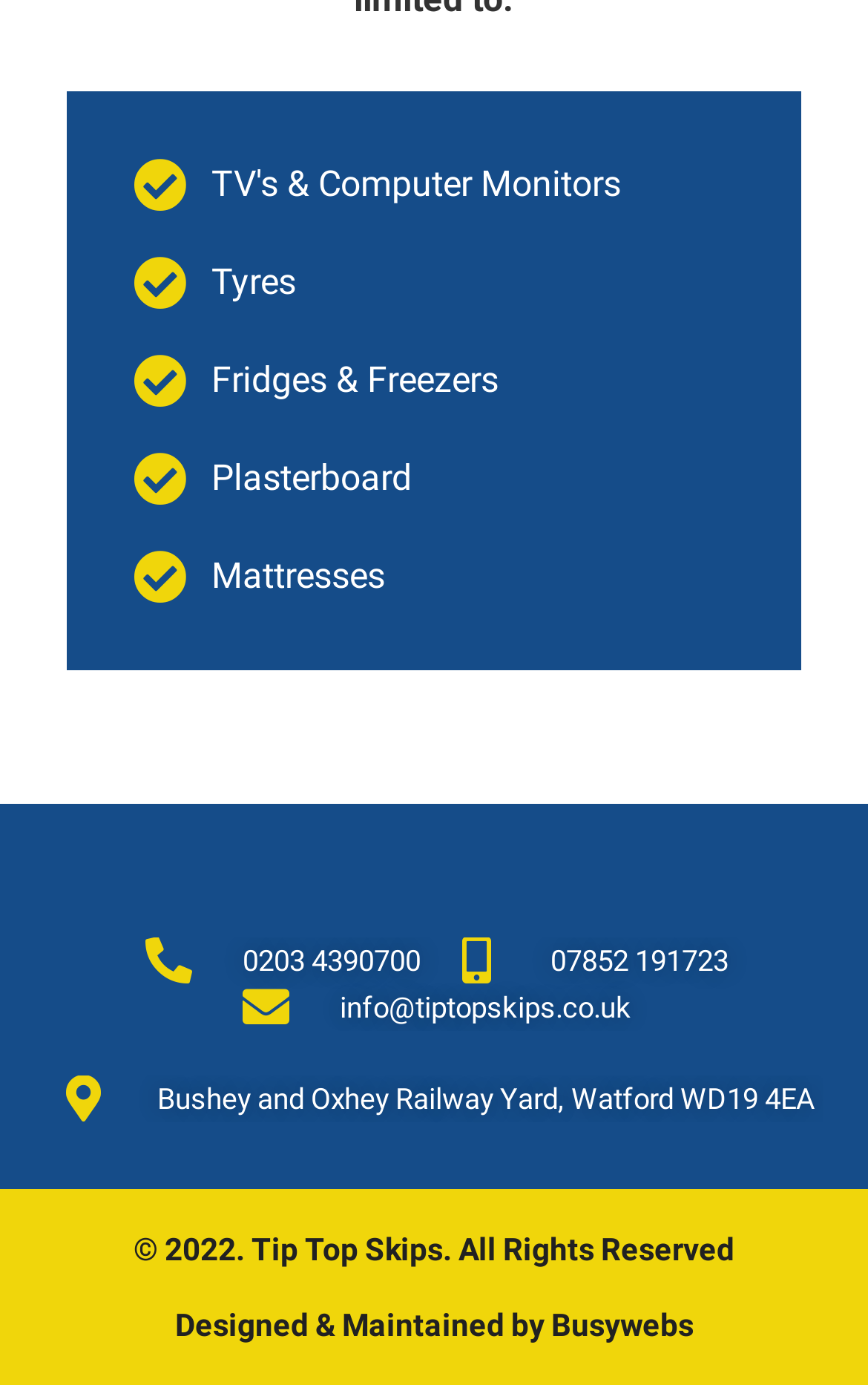What is the company's email address?
Examine the webpage screenshot and provide an in-depth answer to the question.

I found the company's email address by examining the static text elements on the webpage. The email address is displayed as 'info@tiptopskips.co.uk' which is located at the coordinates [0.391, 0.715, 0.727, 0.739] on the webpage.